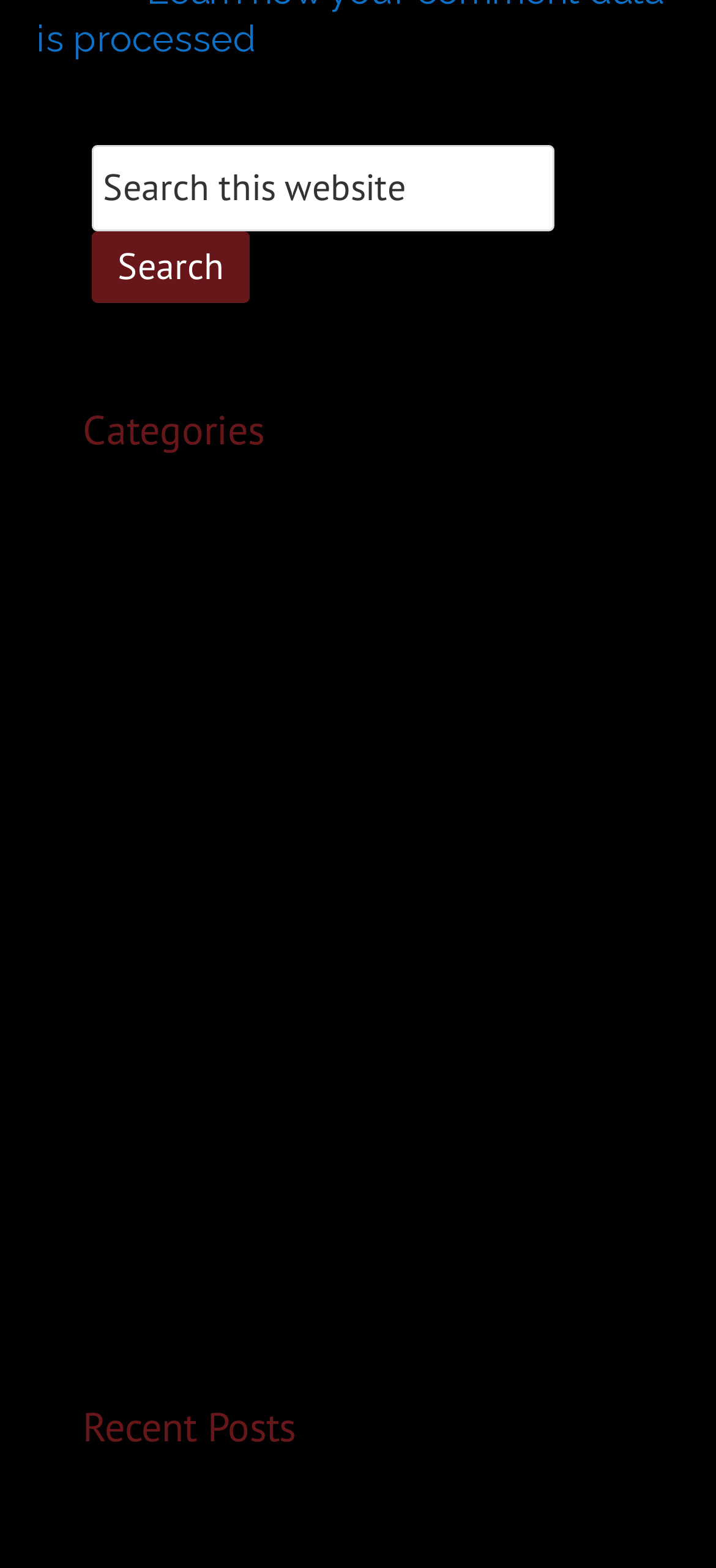Identify the bounding box coordinates of the HTML element based on this description: "Tell Me My Name".

[0.128, 0.617, 0.497, 0.648]